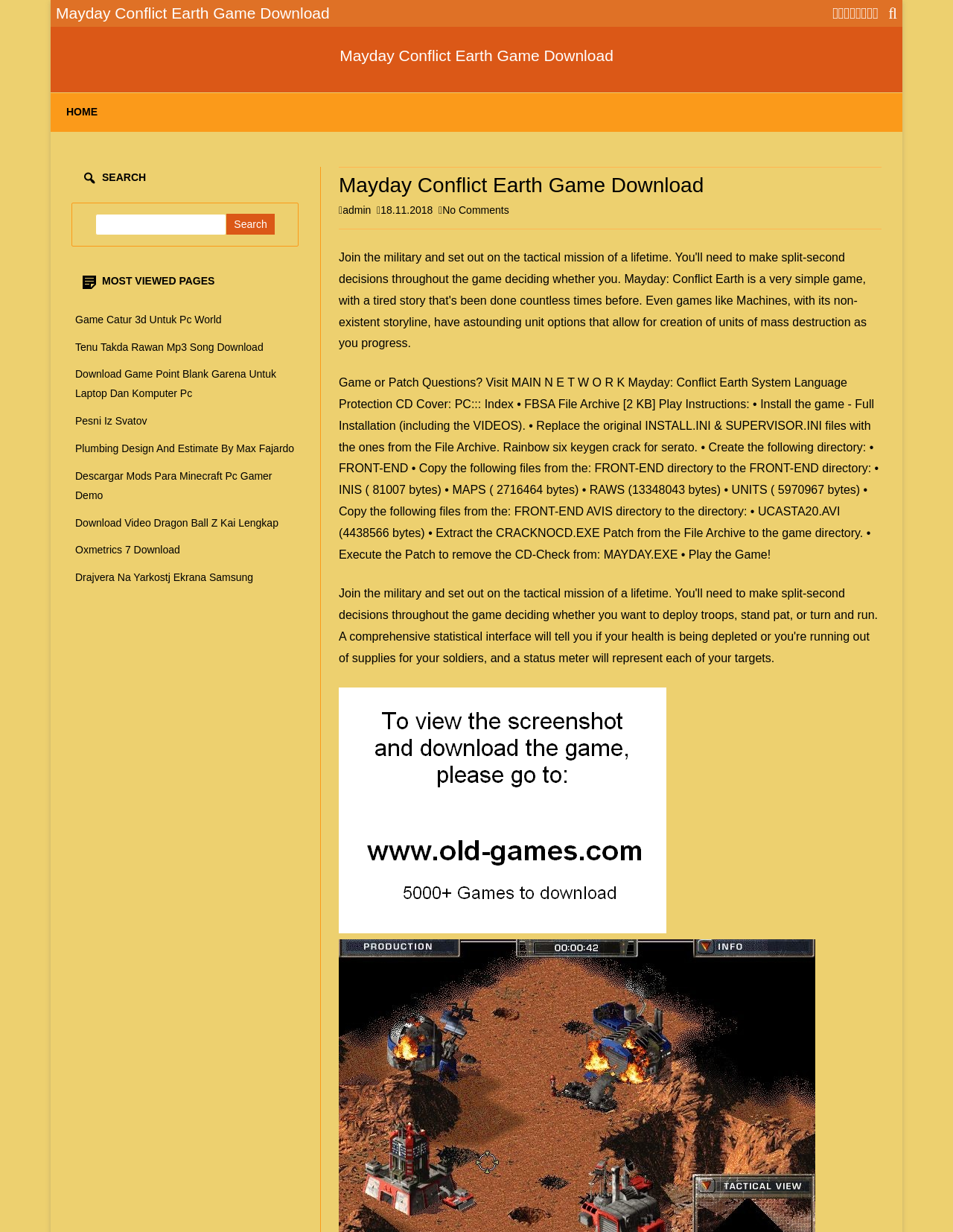Please provide a brief answer to the question using only one word or phrase: 
What is the purpose of the 'Search' button?

To search the website